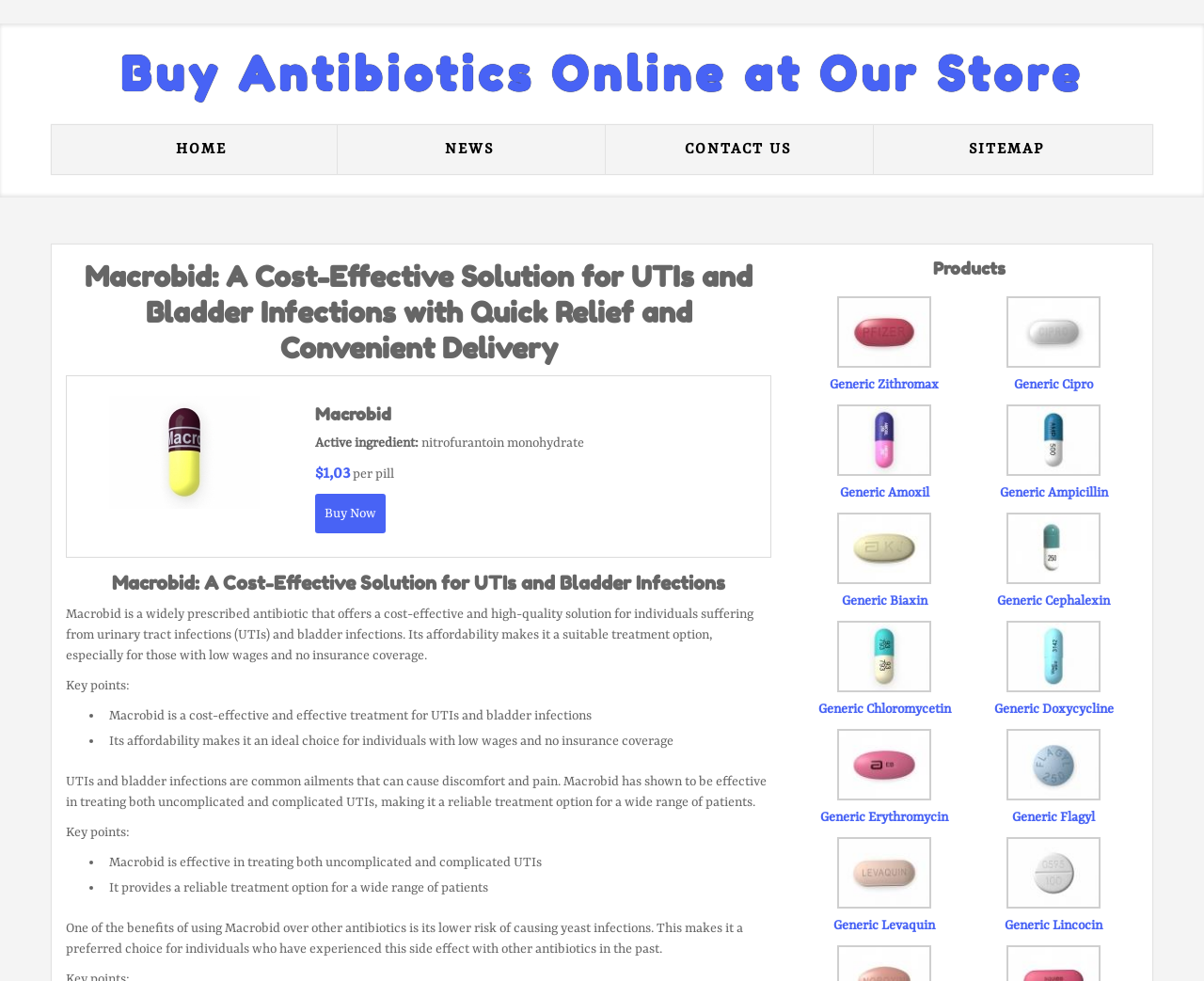What is the name of the first product listed in the 'Products' section?
Refer to the image and give a detailed answer to the question.

The first product listed in the 'Products' section is Zithromax, which is mentioned along with its image and a link to its generic version.